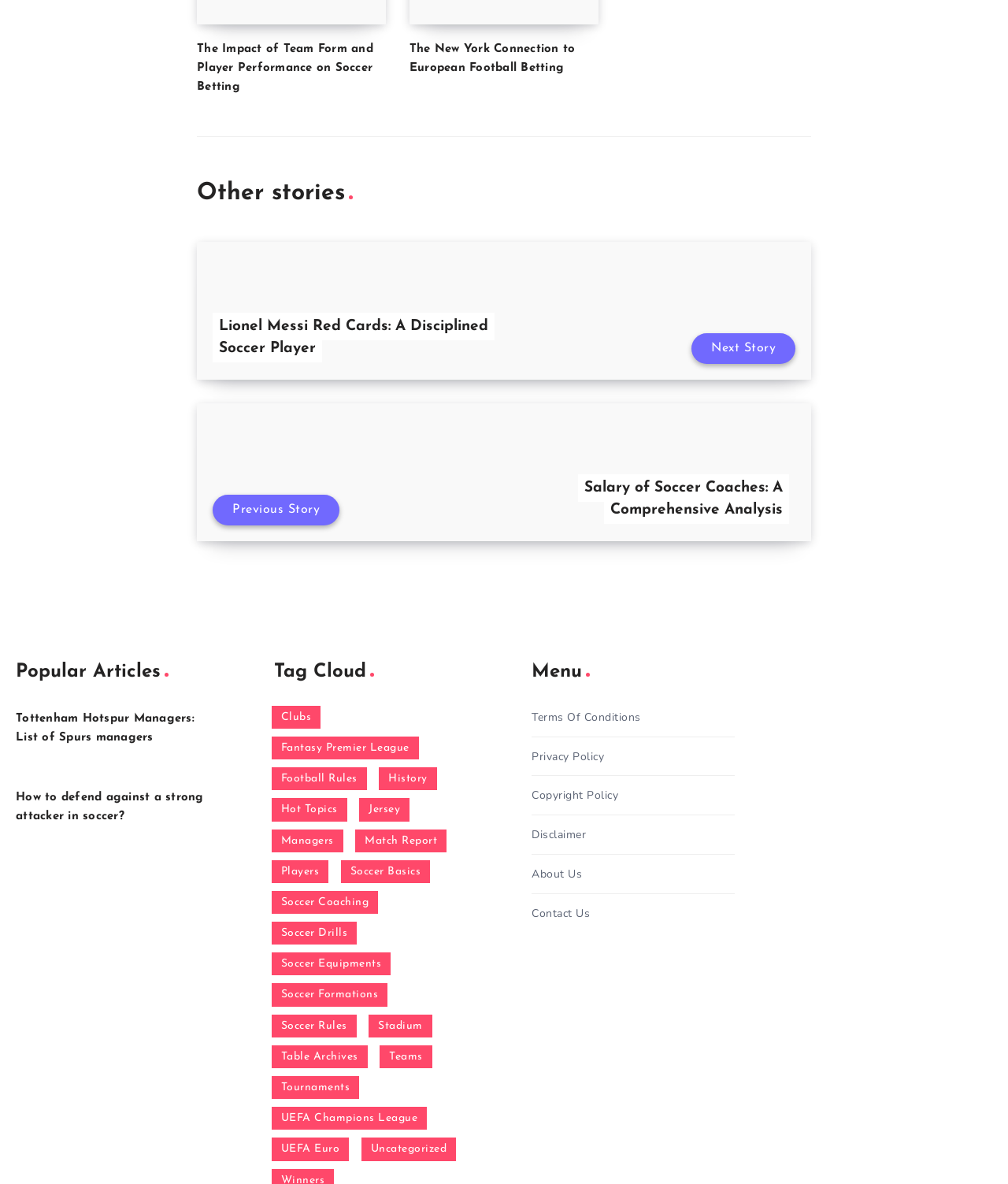Analyze the image and deliver a detailed answer to the question: What is the main topic of the webpage?

Based on the headings and article titles on the webpage, it appears that the main topic is soccer, with various subtopics such as team form, player performance, and soccer betting.